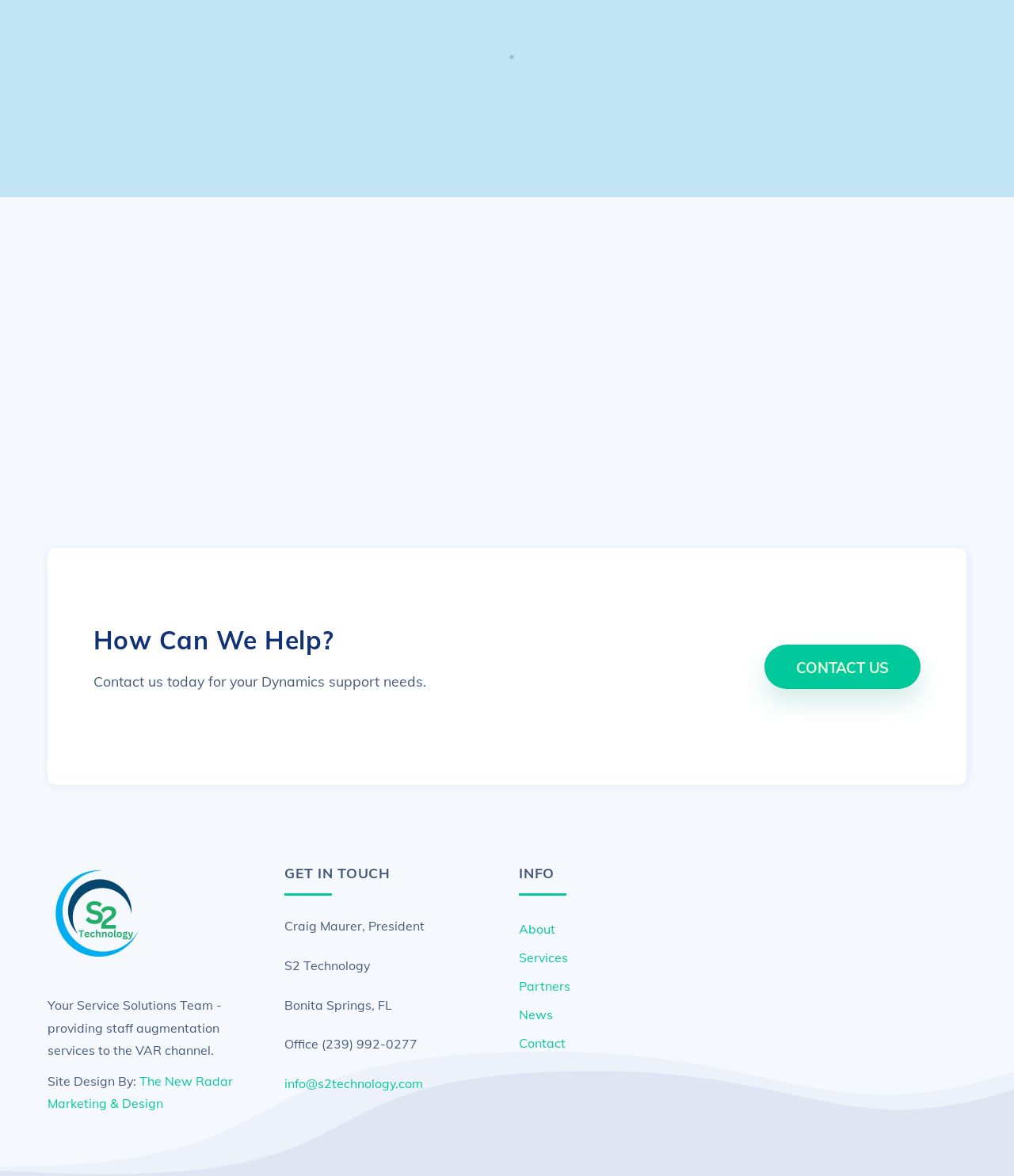Indicate the bounding box coordinates of the element that must be clicked to execute the instruction: "Send an email to 'info@s2technology.com'". The coordinates should be given as four float numbers between 0 and 1, i.e., [left, top, right, bottom].

[0.281, 0.914, 0.417, 0.928]